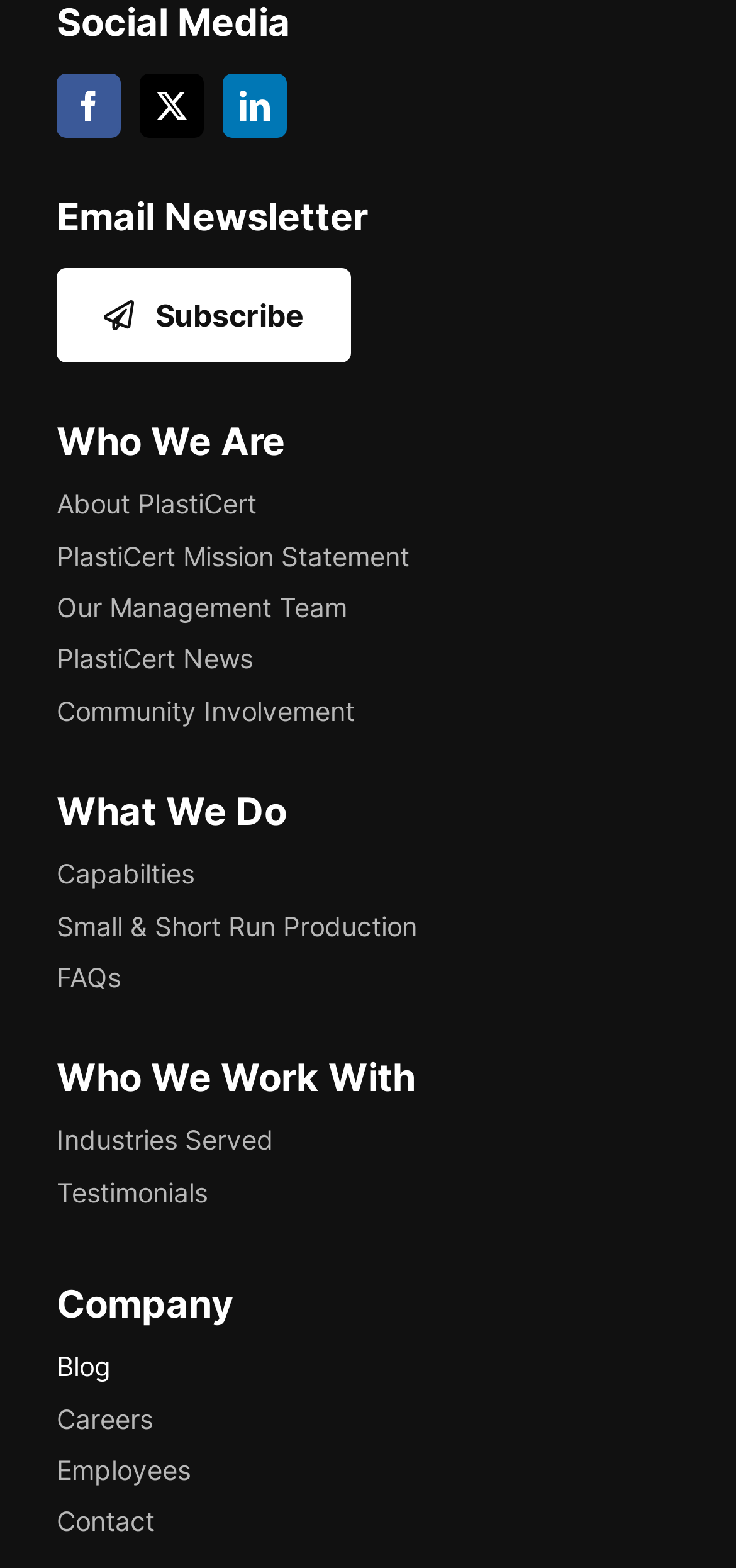Please determine the bounding box coordinates for the UI element described as: "Community Involvement".

[0.077, 0.44, 0.923, 0.467]